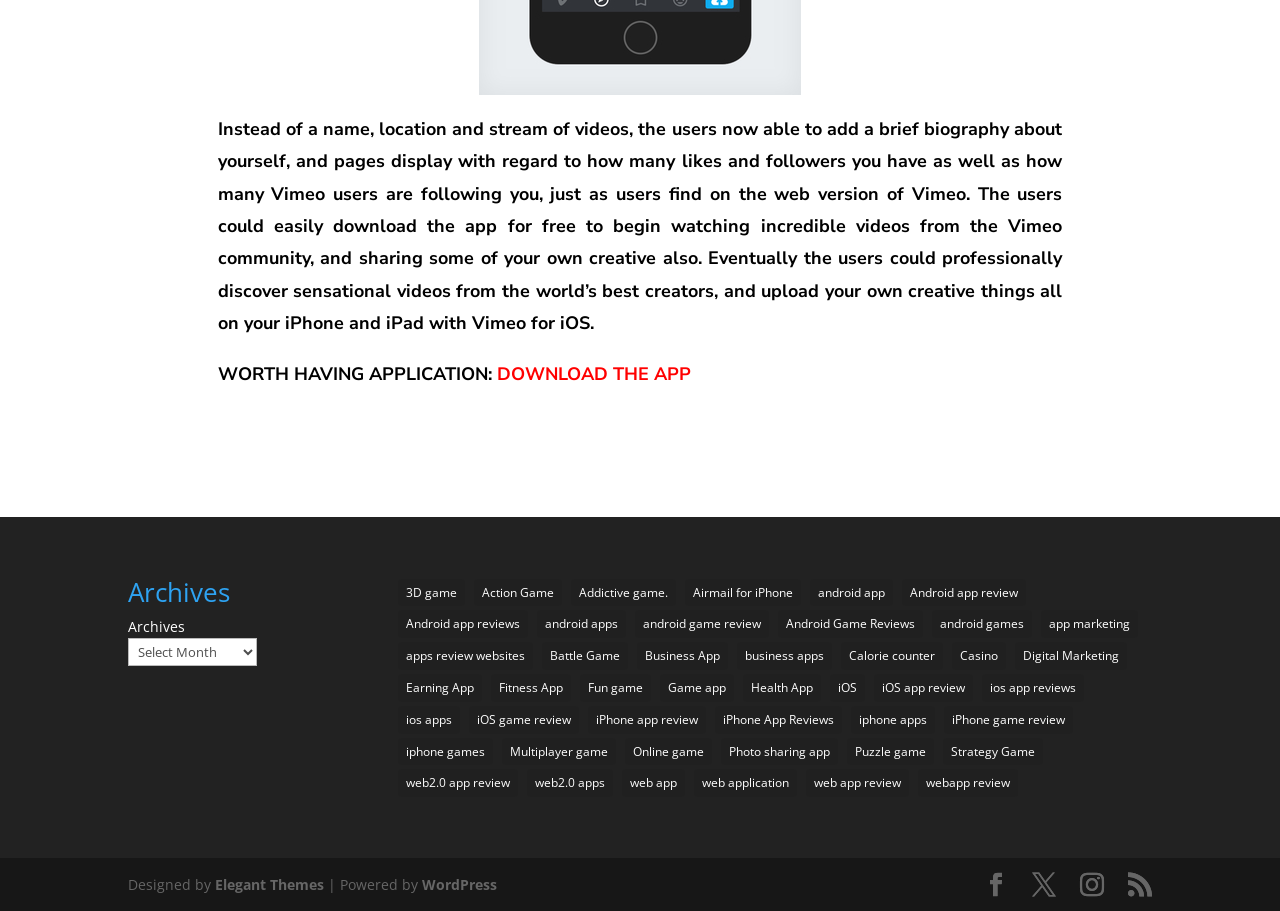Find the bounding box of the element with the following description: "Elegant Themes". The coordinates must be four float numbers between 0 and 1, formatted as [left, top, right, bottom].

[0.168, 0.96, 0.253, 0.981]